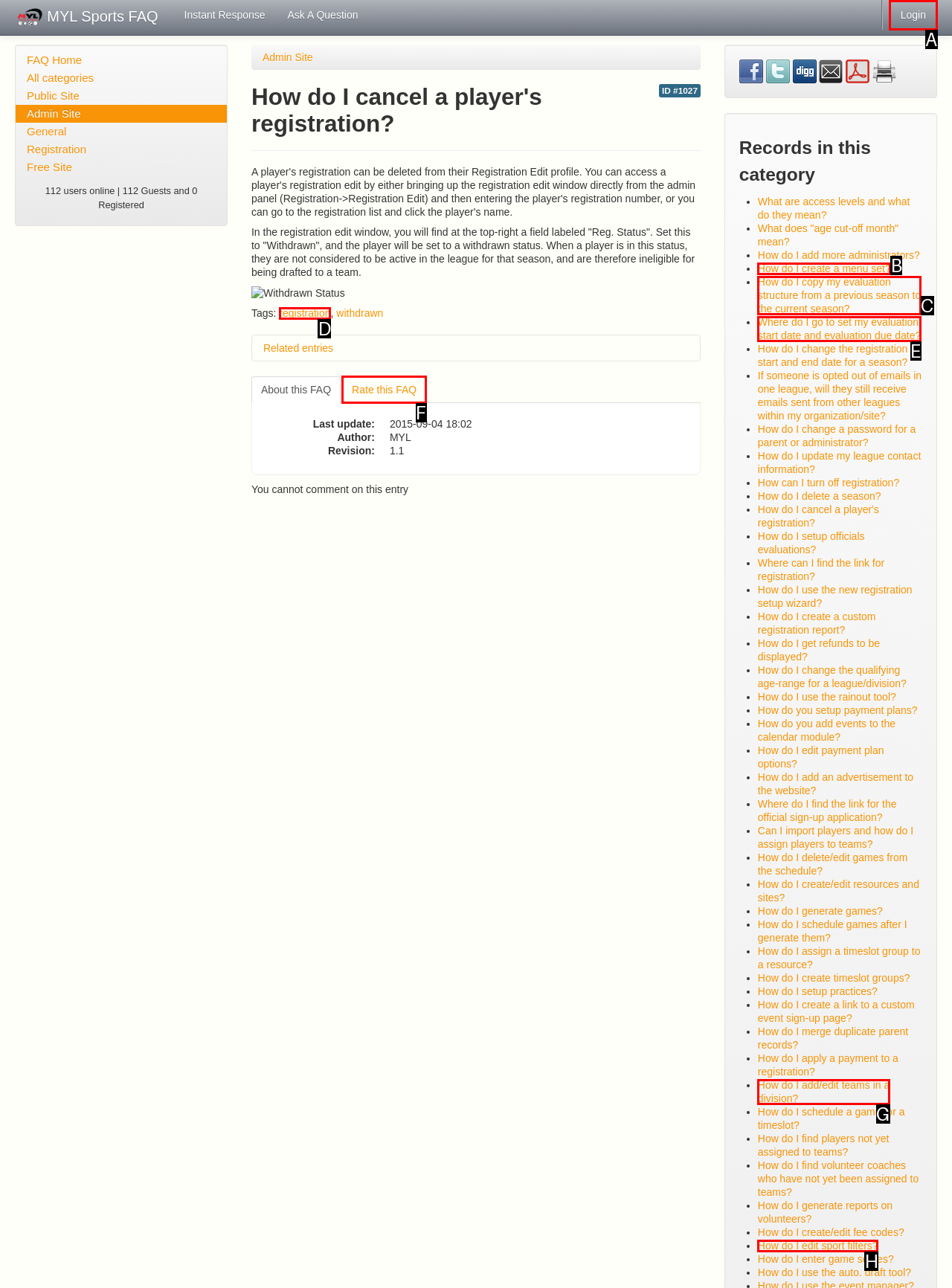To complete the task: Rate this FAQ, which option should I click? Answer with the appropriate letter from the provided choices.

F